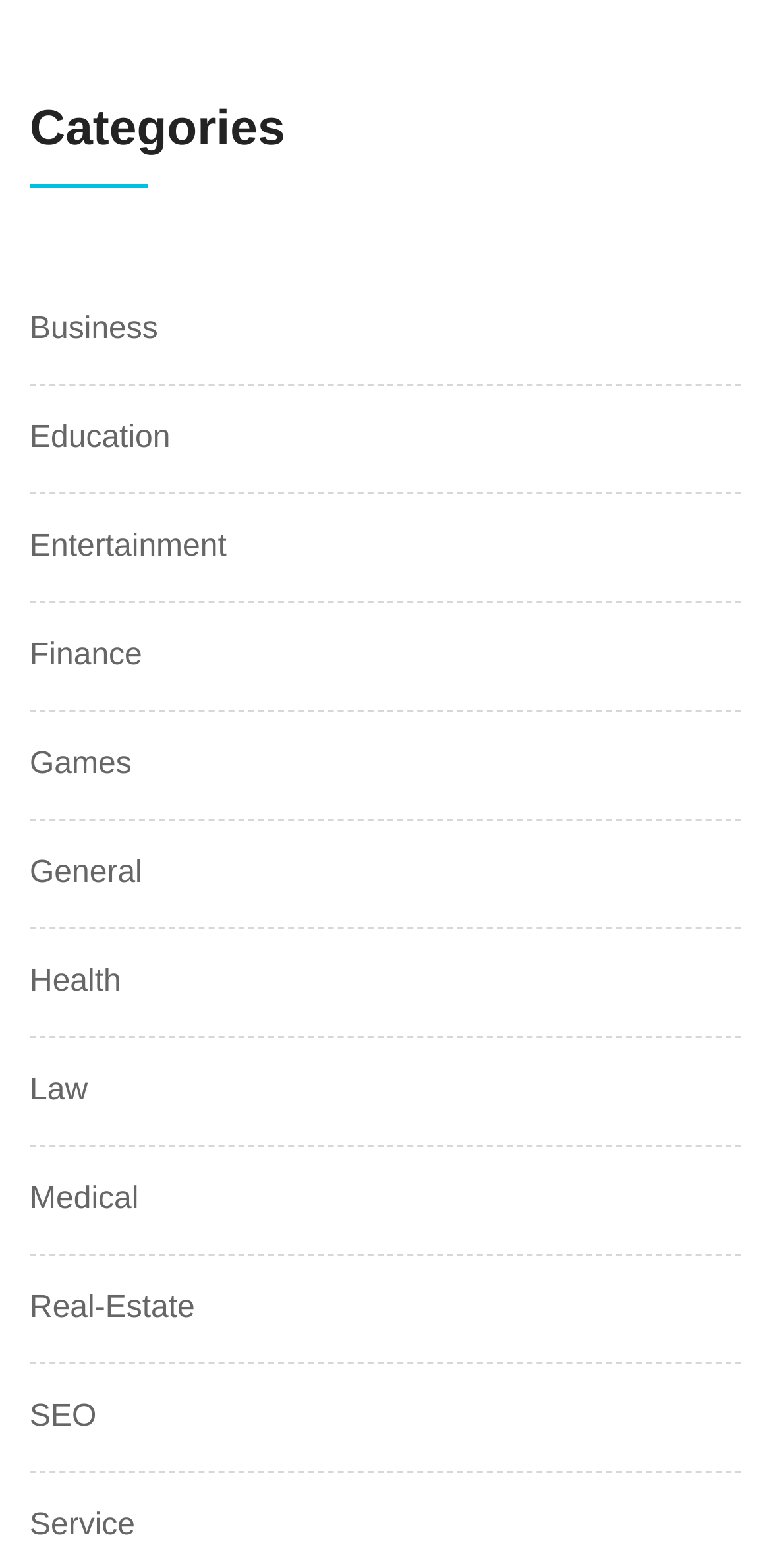Please determine the bounding box coordinates for the UI element described here. Use the format (top-left x, top-left y, bottom-right x, bottom-right y) with values bounded between 0 and 1: Education

[0.038, 0.265, 0.221, 0.296]